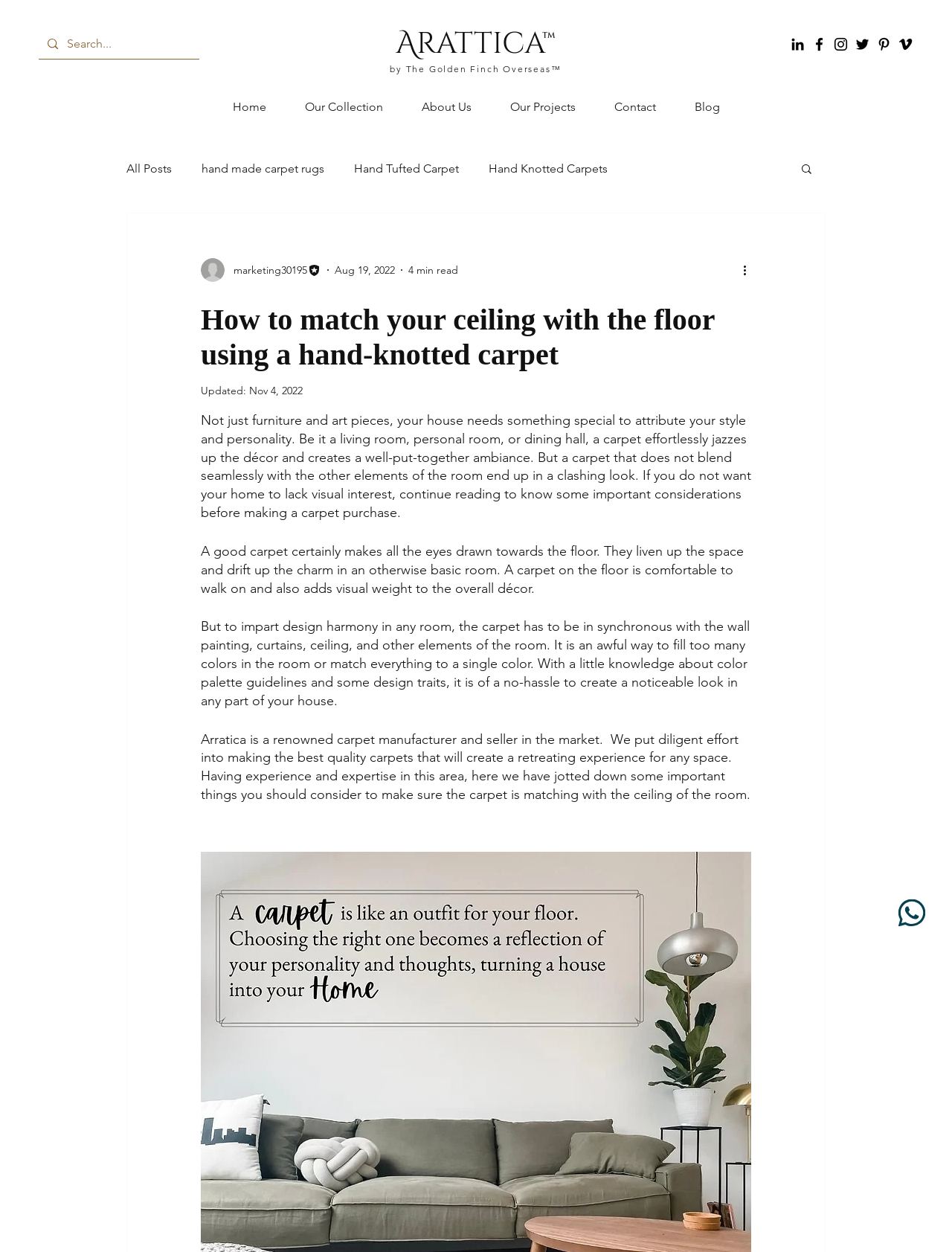Please provide a one-word or short phrase answer to the question:
What is the brand name of the carpet manufacturer?

Arattica